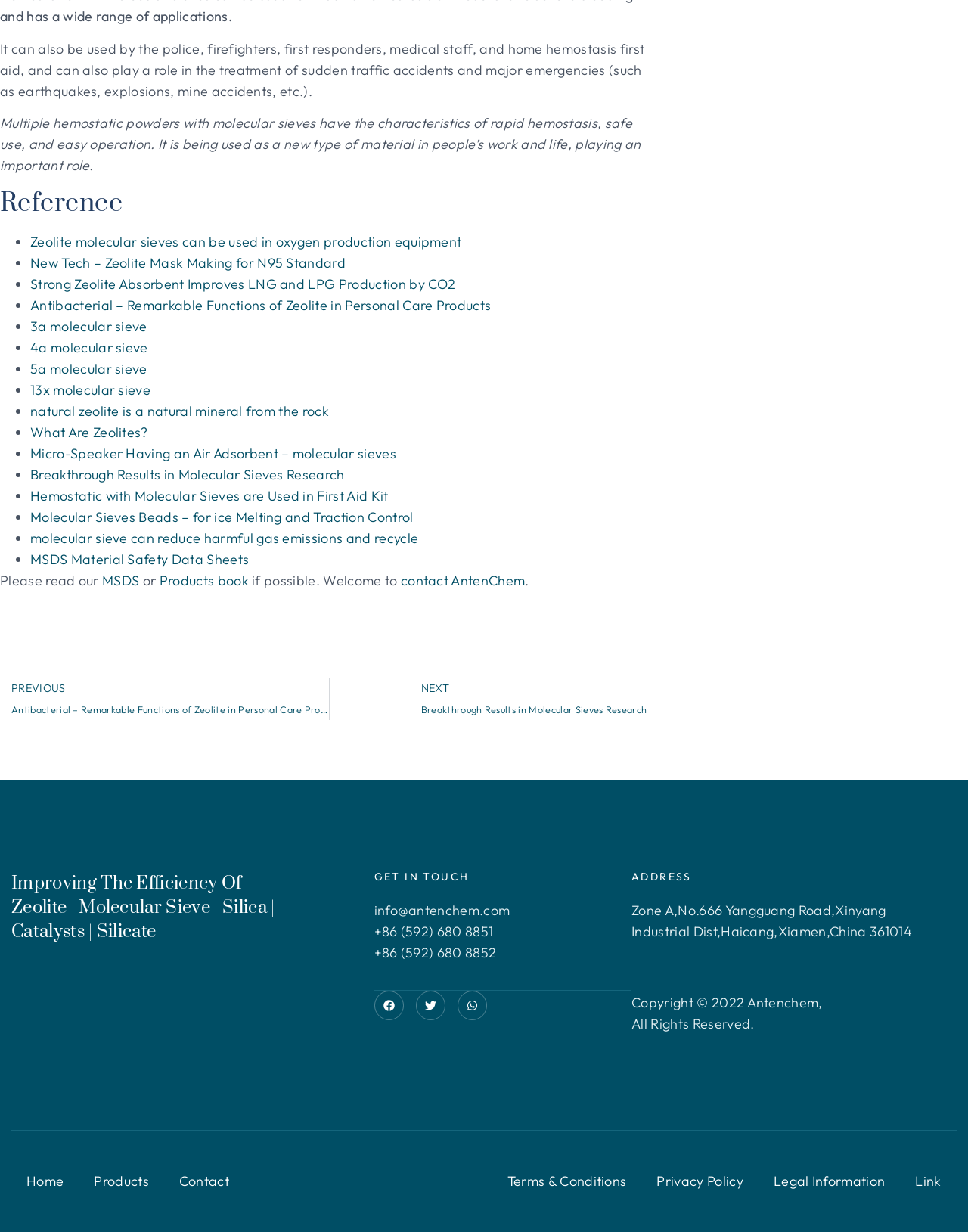Identify the coordinates of the bounding box for the element described below: "MSDS Material Safety Data Sheets". Return the coordinates as four float numbers between 0 and 1: [left, top, right, bottom].

[0.031, 0.447, 0.257, 0.461]